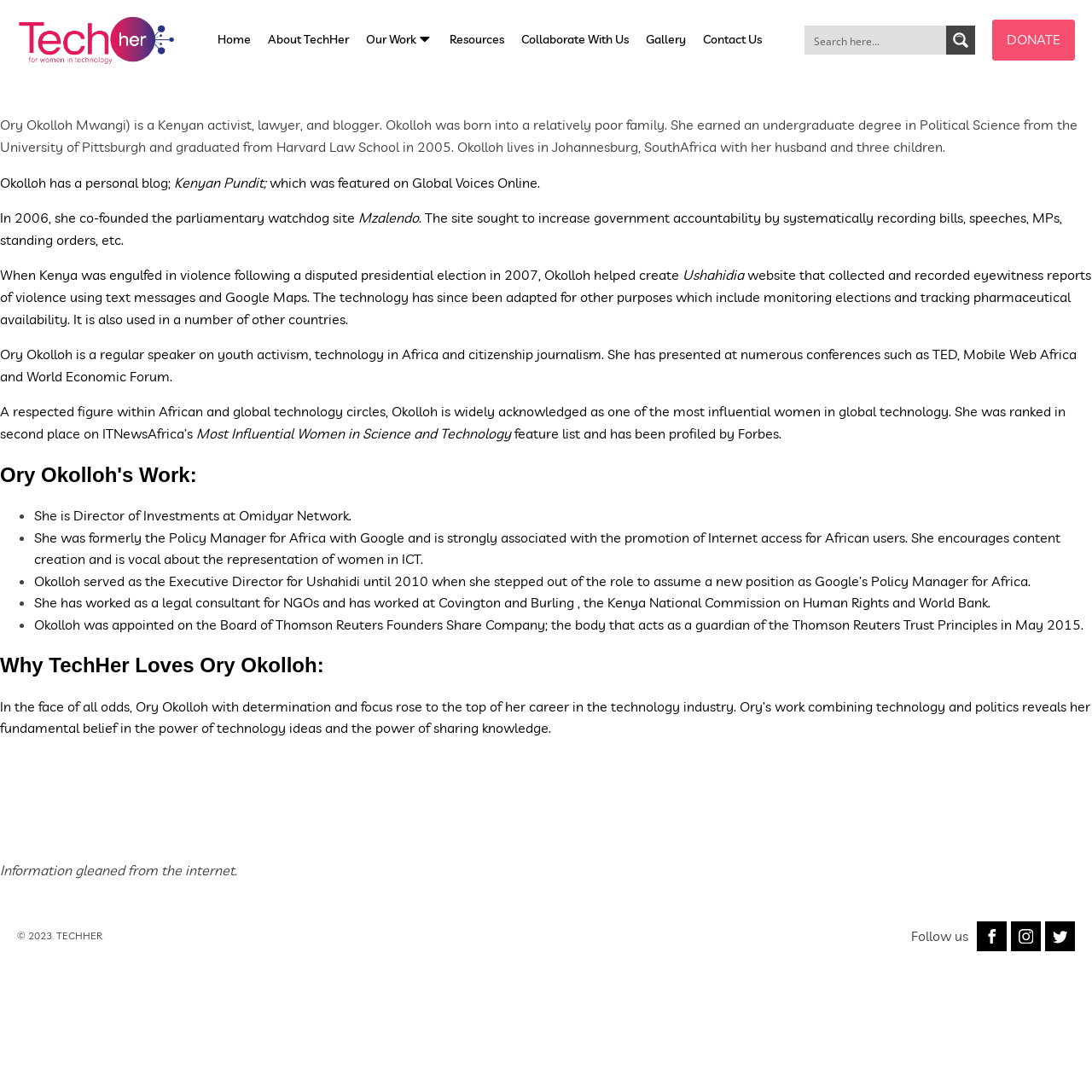Identify the bounding box coordinates for the UI element that matches this description: "Home".

[0.191, 0.008, 0.237, 0.066]